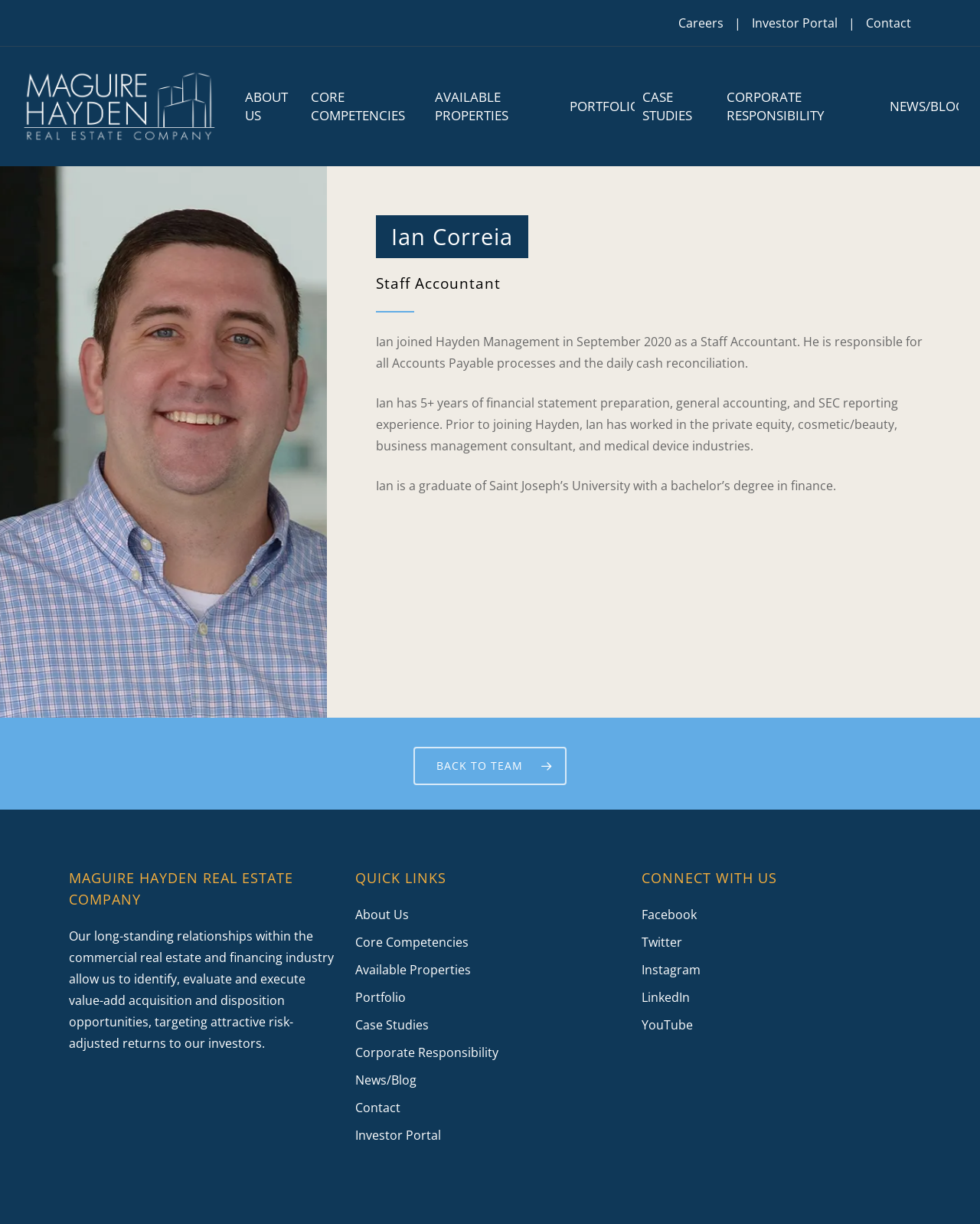Identify the bounding box coordinates for the UI element described by the following text: "Case Studies". Provide the coordinates as four float numbers between 0 and 1, in the format [left, top, right, bottom].

[0.362, 0.829, 0.638, 0.846]